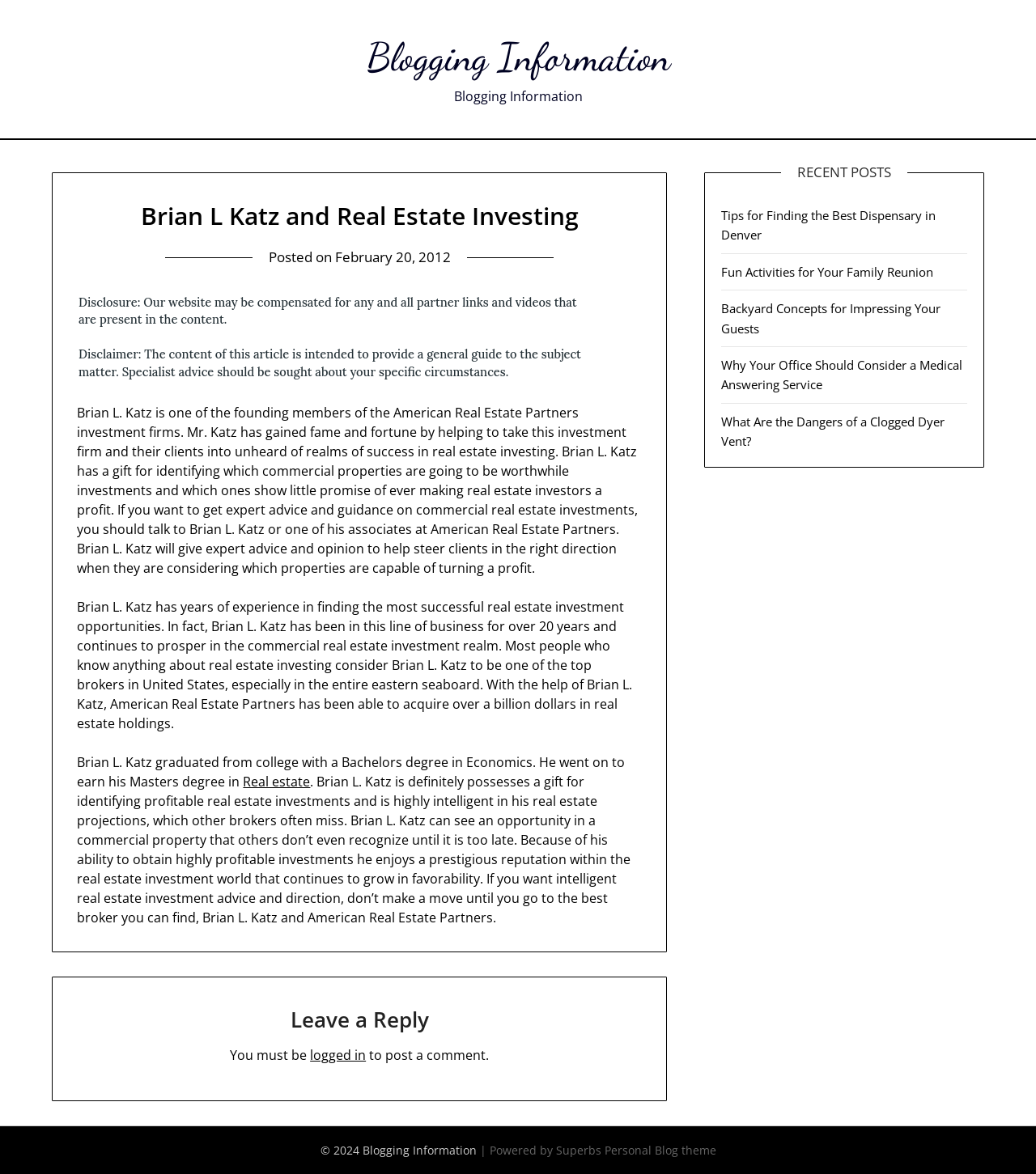Locate the bounding box coordinates of the item that should be clicked to fulfill the instruction: "Click on 'February 20, 2012'".

[0.323, 0.211, 0.435, 0.227]